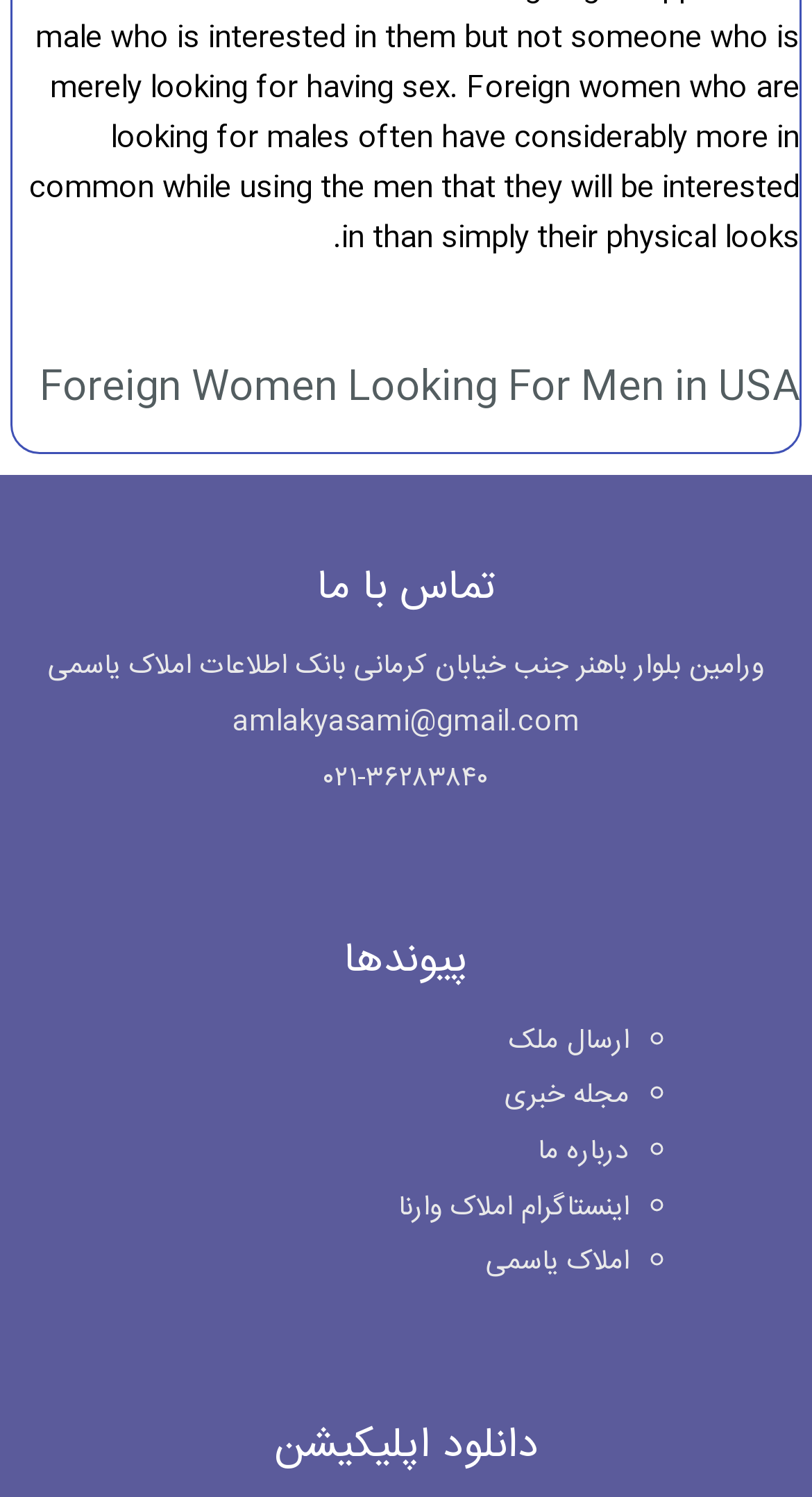Please reply to the following question using a single word or phrase: 
What is the phone number listed?

۰۲۱-۳۶۲۸۳۸۴۰